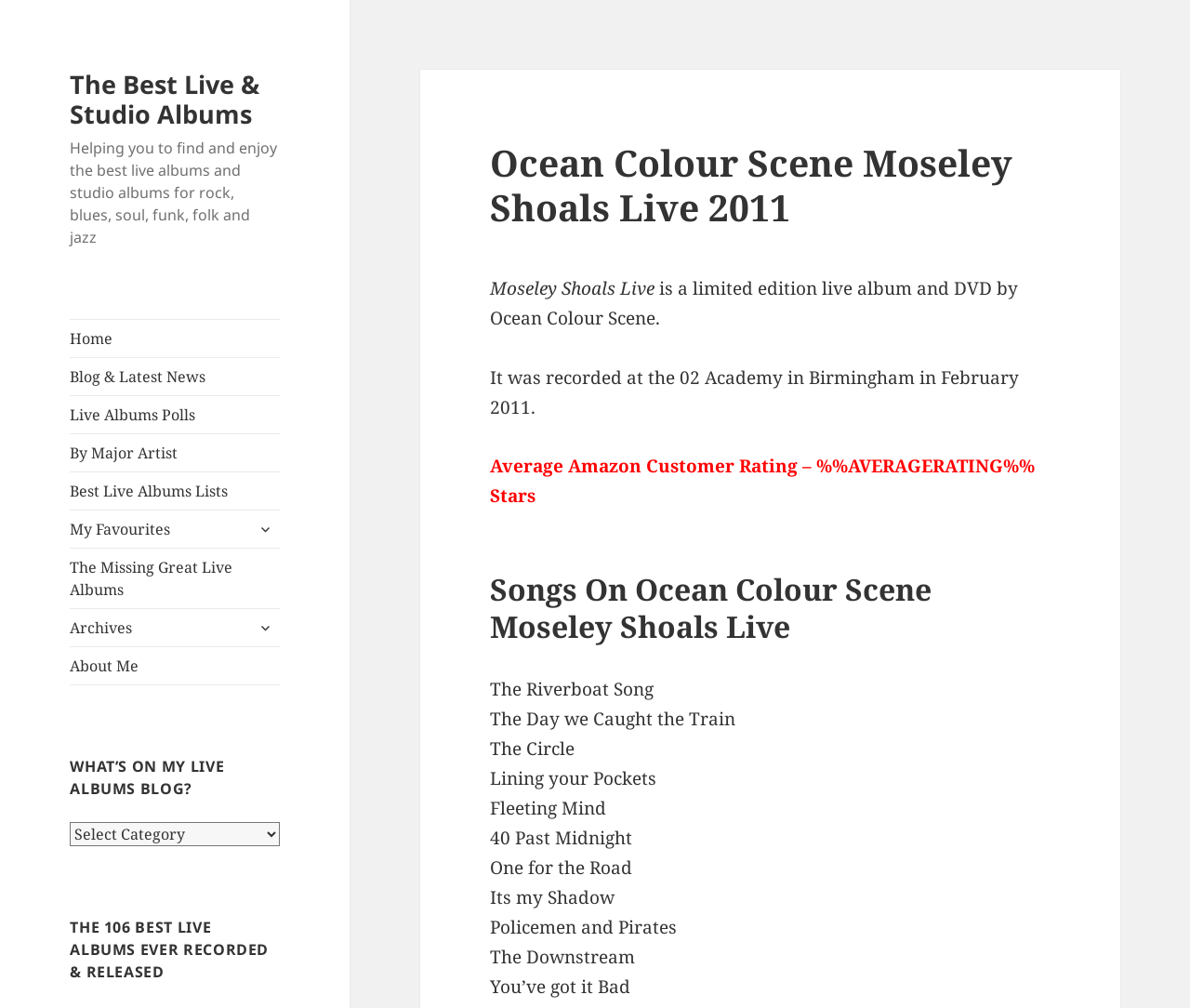Identify the bounding box coordinates of the clickable region required to complete the instruction: "Click on 'About Me'". The coordinates should be given as four float numbers within the range of 0 and 1, i.e., [left, top, right, bottom].

[0.059, 0.642, 0.235, 0.679]